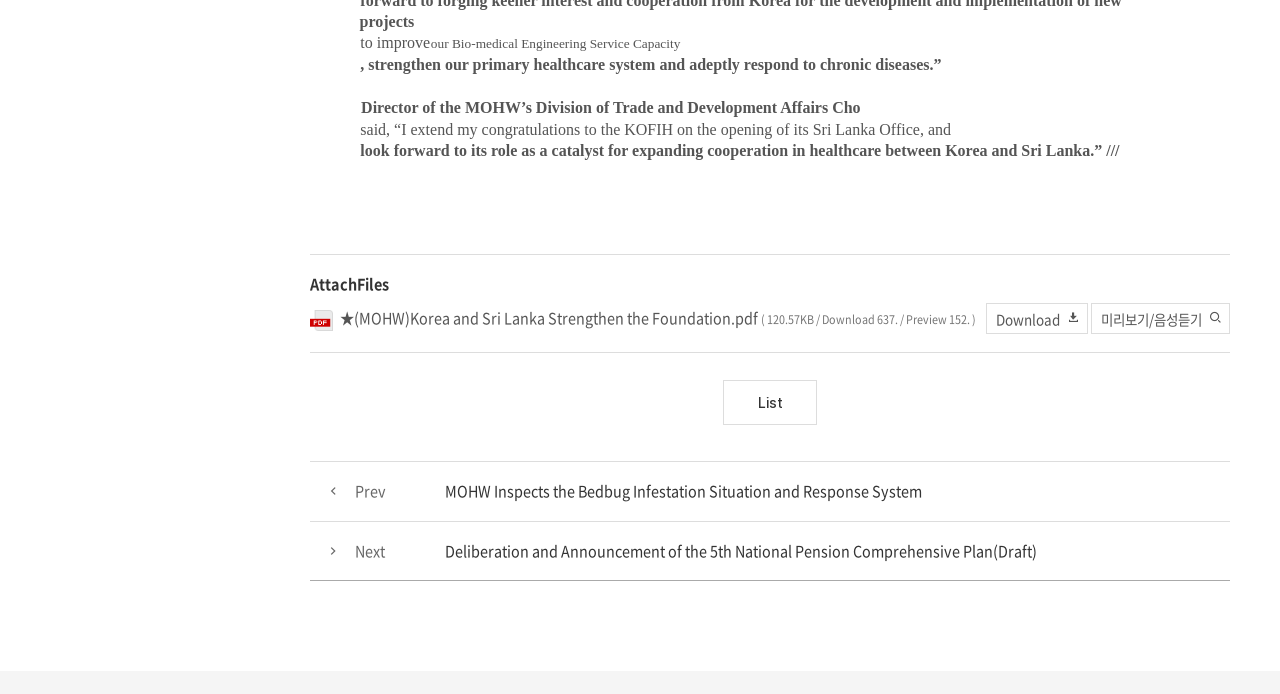Answer the question with a brief word or phrase:
What is the file size of the downloadable PDF?

120.57KB